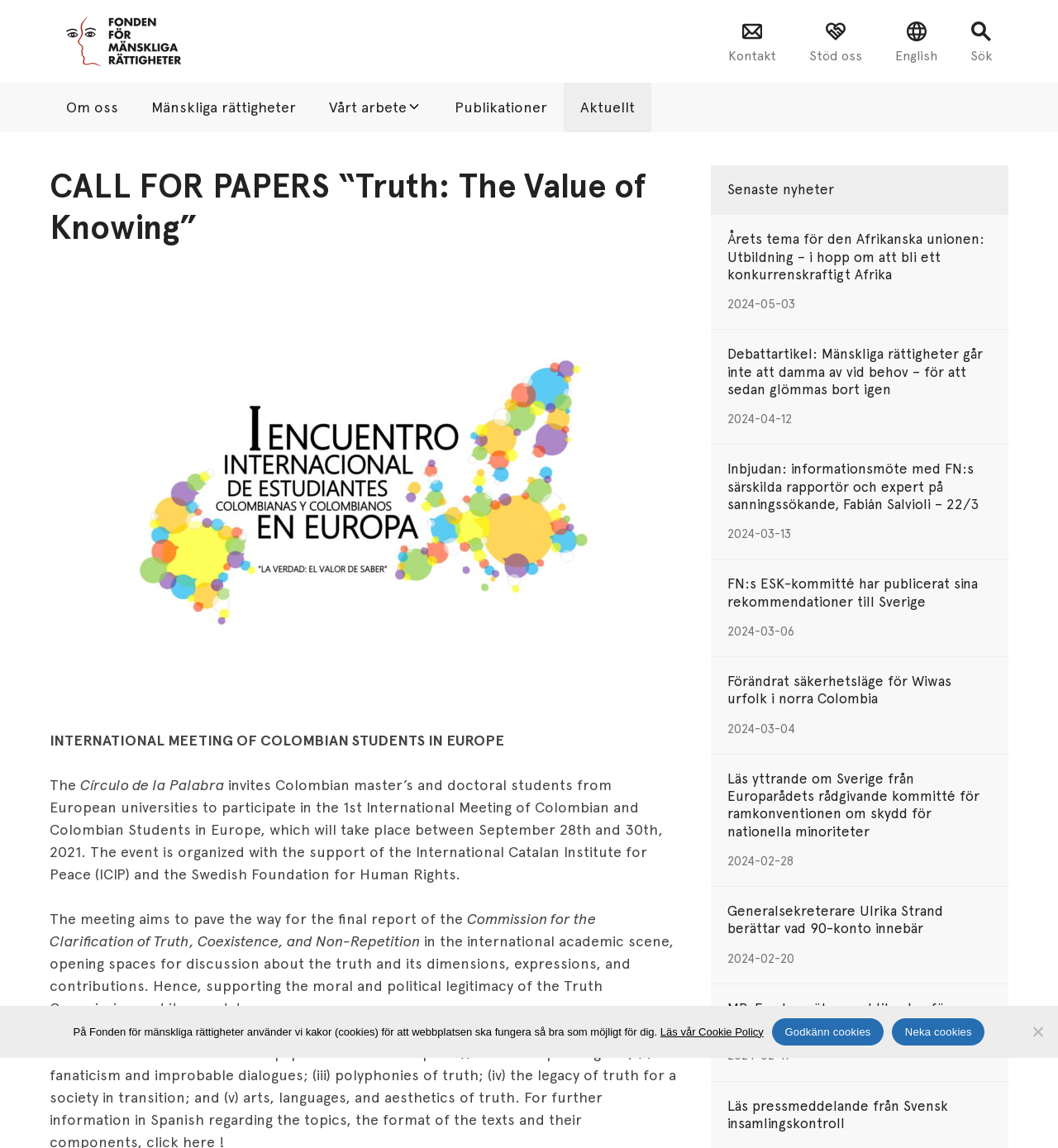Please find the bounding box coordinates of the element that needs to be clicked to perform the following instruction: "Click the 'Senaste nyheter' link". The bounding box coordinates should be four float numbers between 0 and 1, represented as [left, top, right, bottom].

[0.672, 0.144, 0.953, 0.187]